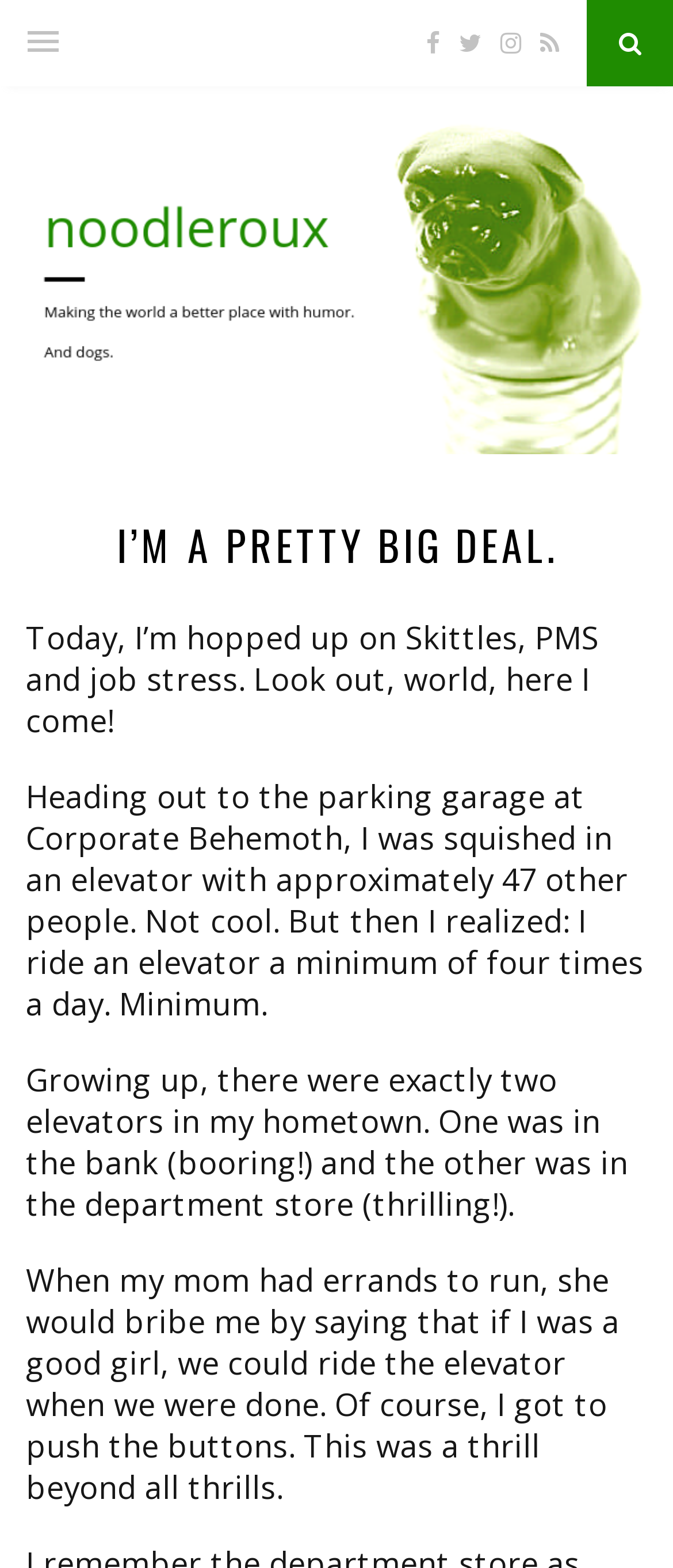Please determine the bounding box coordinates for the UI element described as: "alt="Noodleroux"".

[0.038, 0.271, 0.962, 0.294]